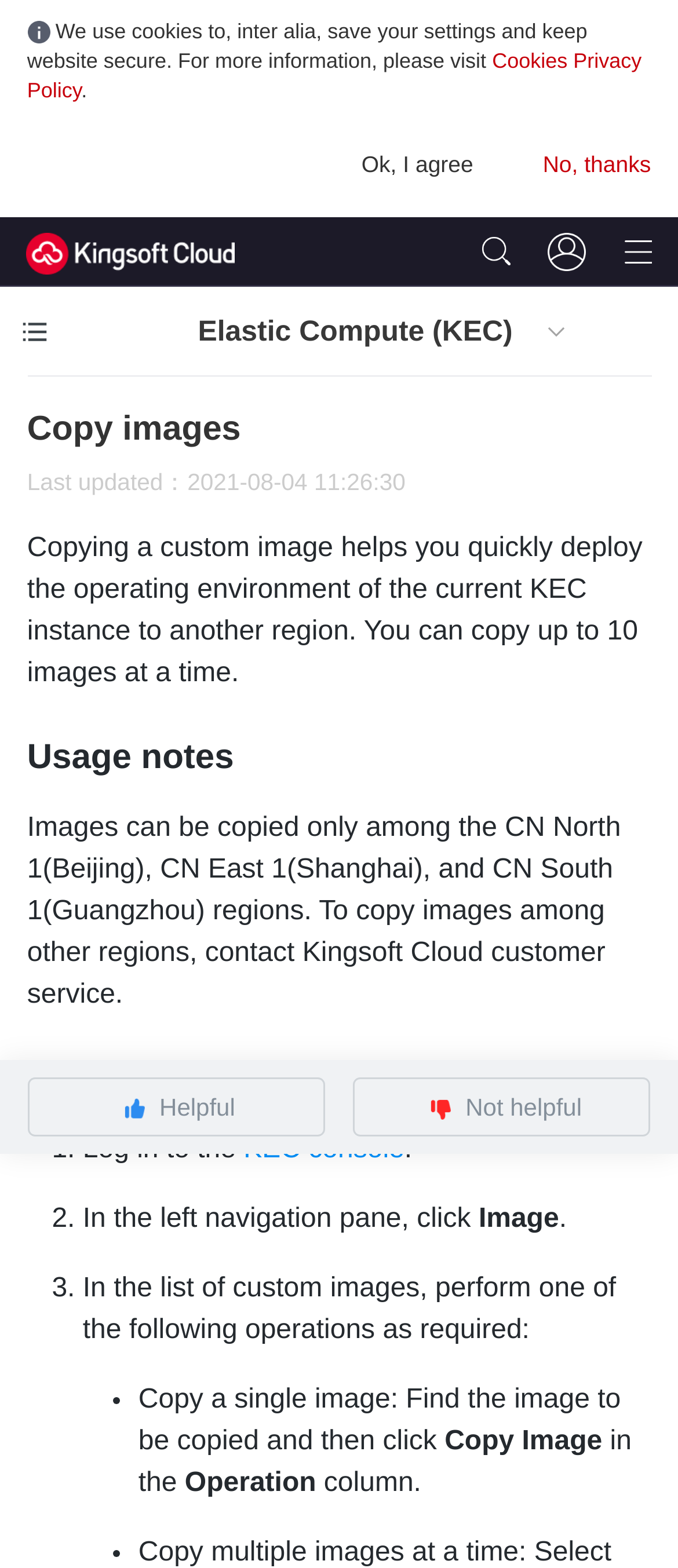Please give a concise answer to this question using a single word or phrase: 
In which regions can images be copied?

CN North 1, CN East 1, CN South 1